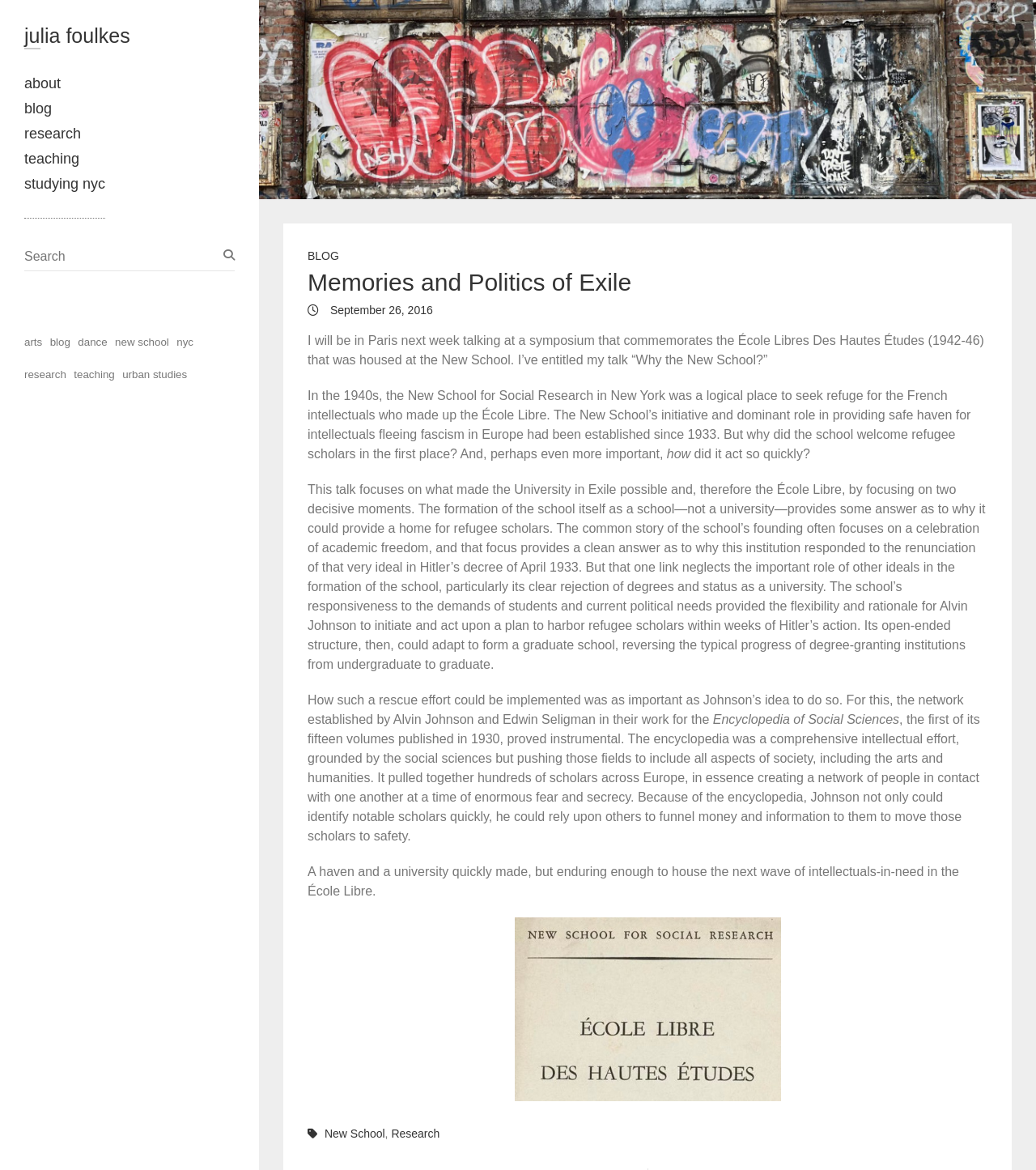What is the name of the author?
Provide a detailed answer to the question using information from the image.

The name of the author can be found in the heading element at the top of the webpage, which says 'julia foulkes'. This is also confirmed by the link element with the same text, which is likely a link to the author's profile or homepage.